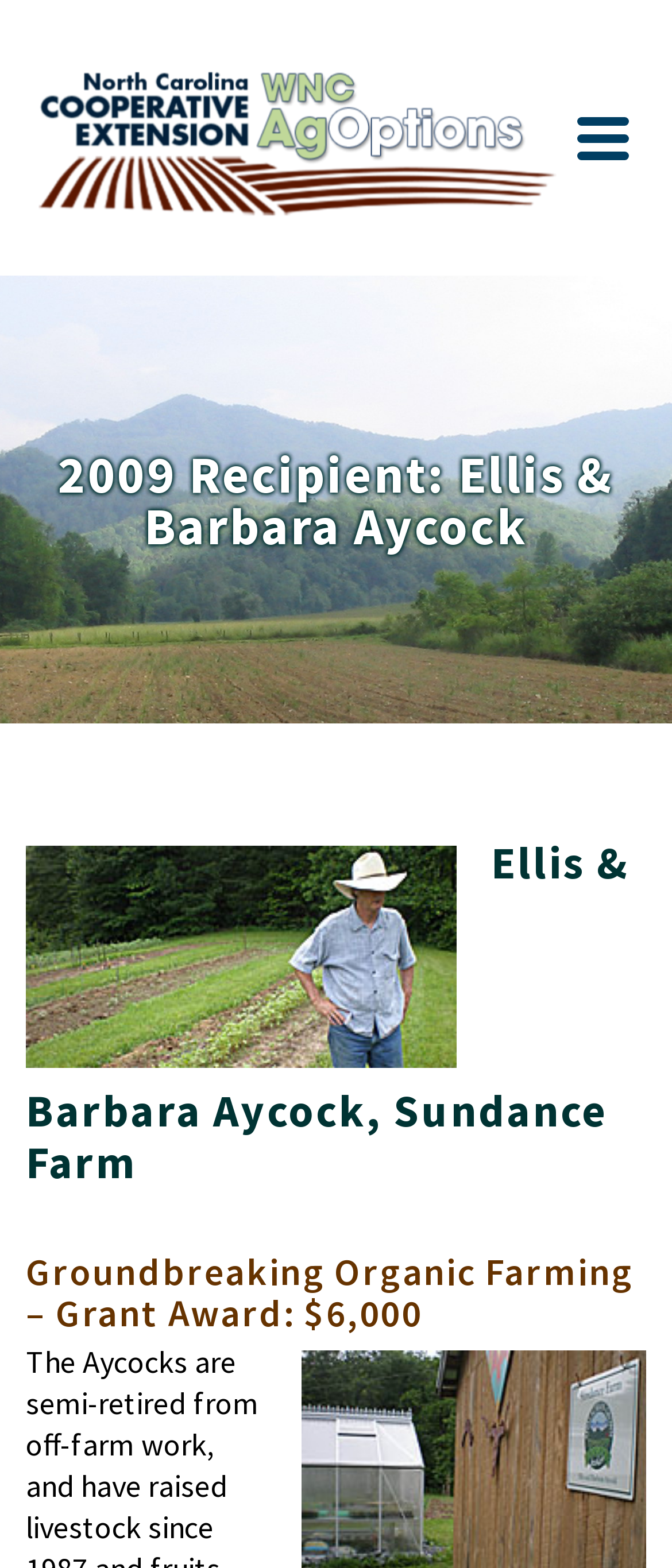What is the name of the 2009 recipient?
Please describe in detail the information shown in the image to answer the question.

The answer can be found in the heading element '2009 Recipient: Ellis & Barbara Aycock' which is a child of the LayoutTable element. This heading element is located at the top of the webpage, indicating that it is a title or main heading.